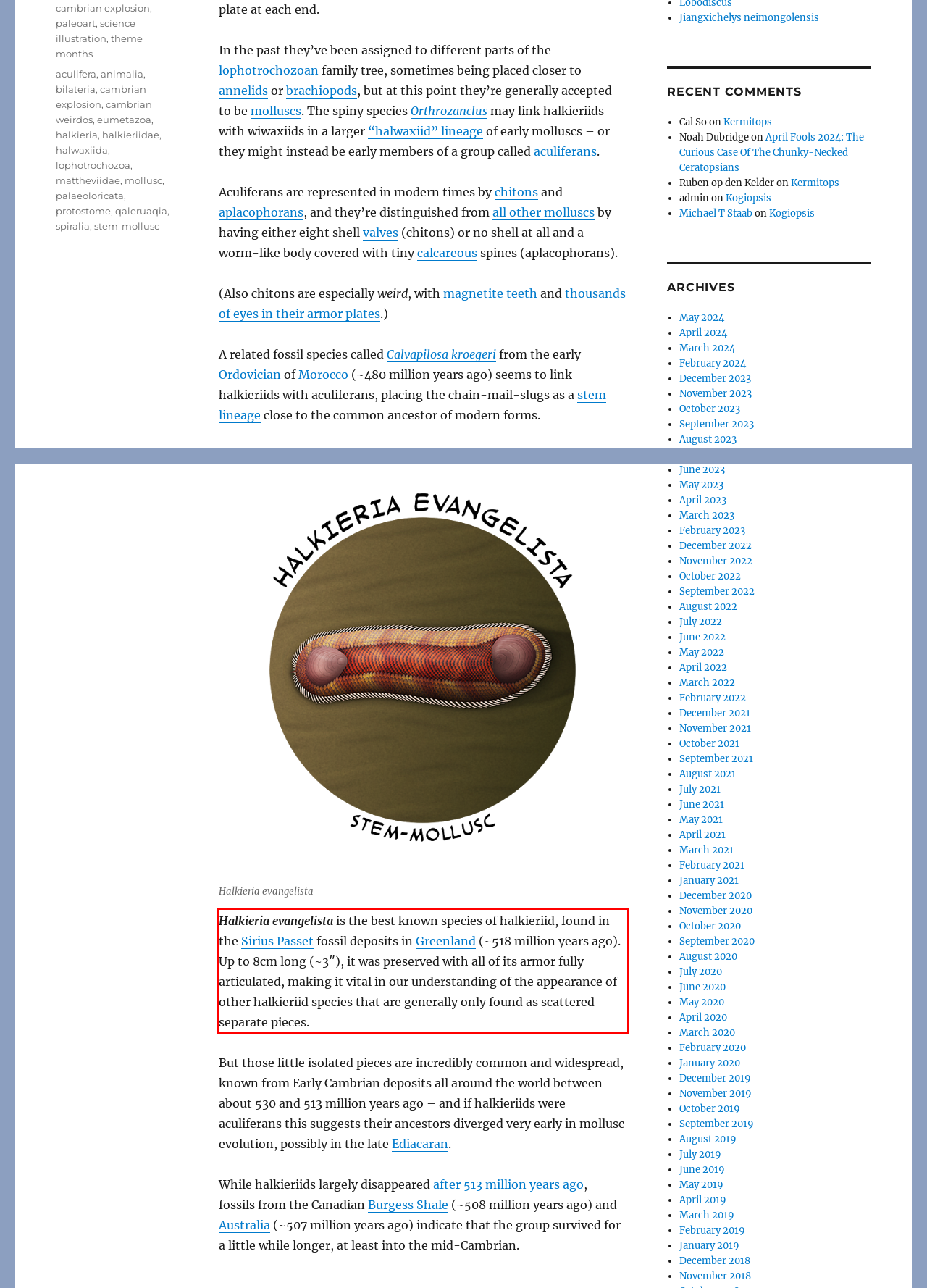Given a screenshot of a webpage, locate the red bounding box and extract the text it encloses.

Halkieria evangelista is the best known species of halkieriid, found in the Sirius Passet fossil deposits in Greenland (~518 million years ago). Up to 8cm long (~3″), it was preserved with all of its armor fully articulated, making it vital in our understanding of the appearance of other halkieriid species that are generally only found as scattered separate pieces.